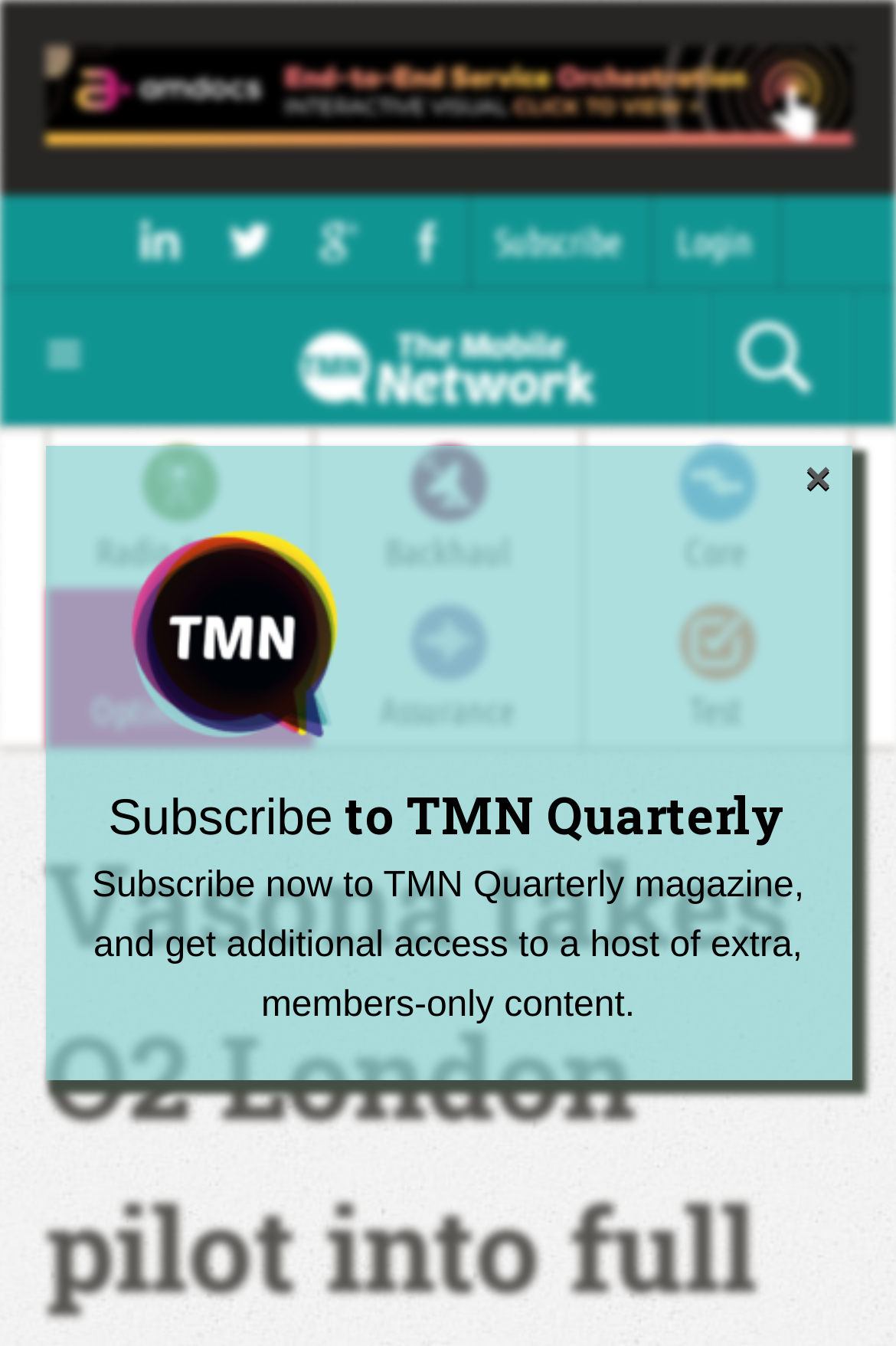Please provide a one-word or short phrase answer to the question:
How many social media links are there?

5